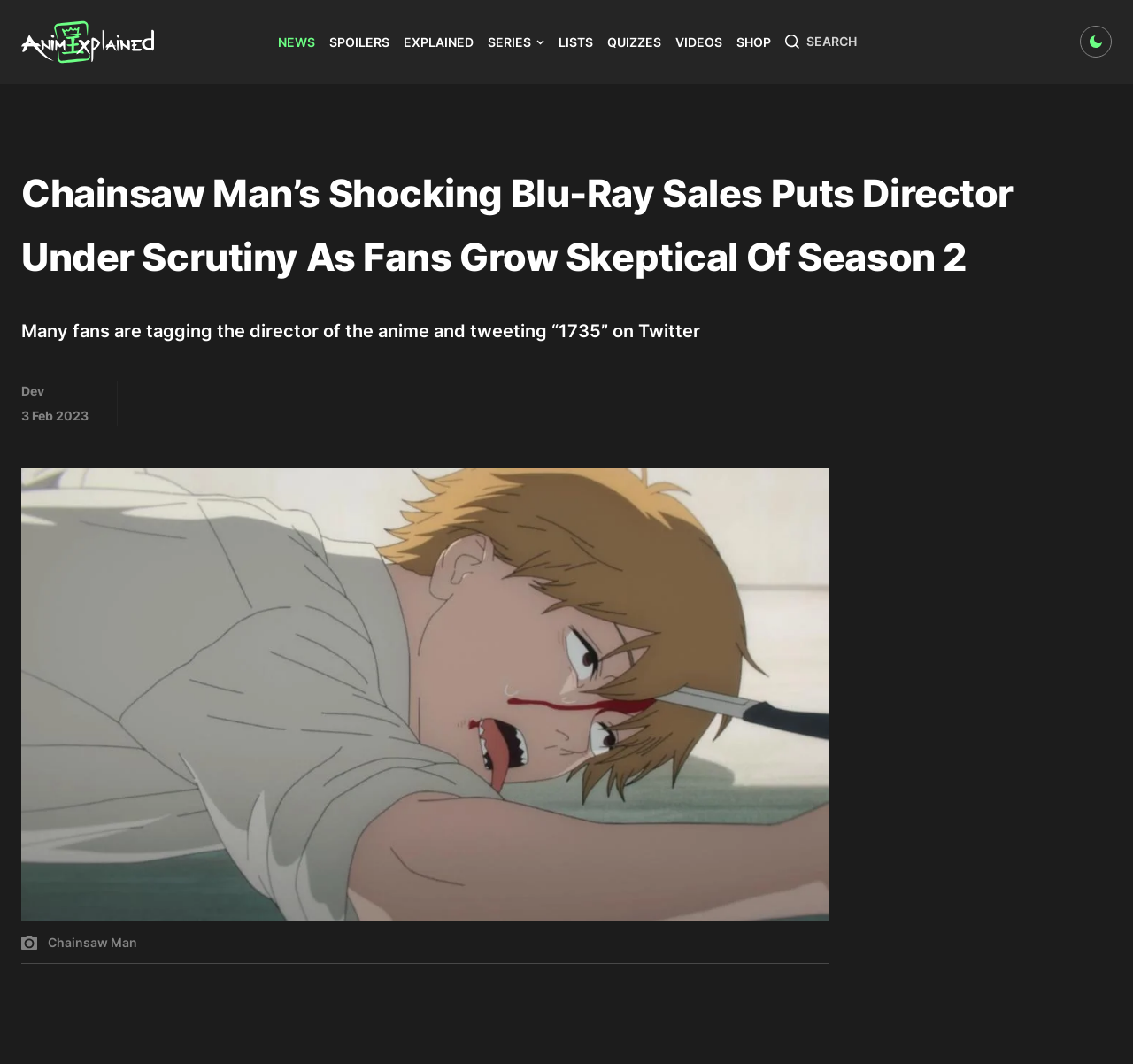Explain the webpage in detail, including its primary components.

This webpage is about an anime news article, specifically discussing the Blu-Ray sales of "Chainsaw Man" and its impact on the director and fans' expectations for Season 2. 

At the top left, there is a logo image and a link to "Anime Explained". On the same horizontal line, there are several links to different categories, including "NEWS", "SPOILERS", "EXPLAINED", "SERIES", "LISTS", "QUIZZES", and "VIDEOS". 

To the right of these links, there is a search bar with a magnifying glass icon and a placeholder text "Search for:". Below the search bar, there is a button to toggle "dark mode". 

The main content of the article is located below these top elements. The title of the article, "Chainsaw Man's Shocking Blu-Ray Sales Puts Director Under Scrutiny As Fans Grow Skeptical Of Season 2", is displayed prominently. Below the title, there is a brief summary of the article, stating that many fans are tagging the director of the anime and tweeting "1735" on Twitter. 

On the same line as the summary, there is a link to the author "Dev" and the publication date "3 Feb 2023". Below this line, there is a large image of the anime character Denji from "Chainsaw Man", taking up most of the width of the page. Above the image, there is a caption "Chainsaw Man".